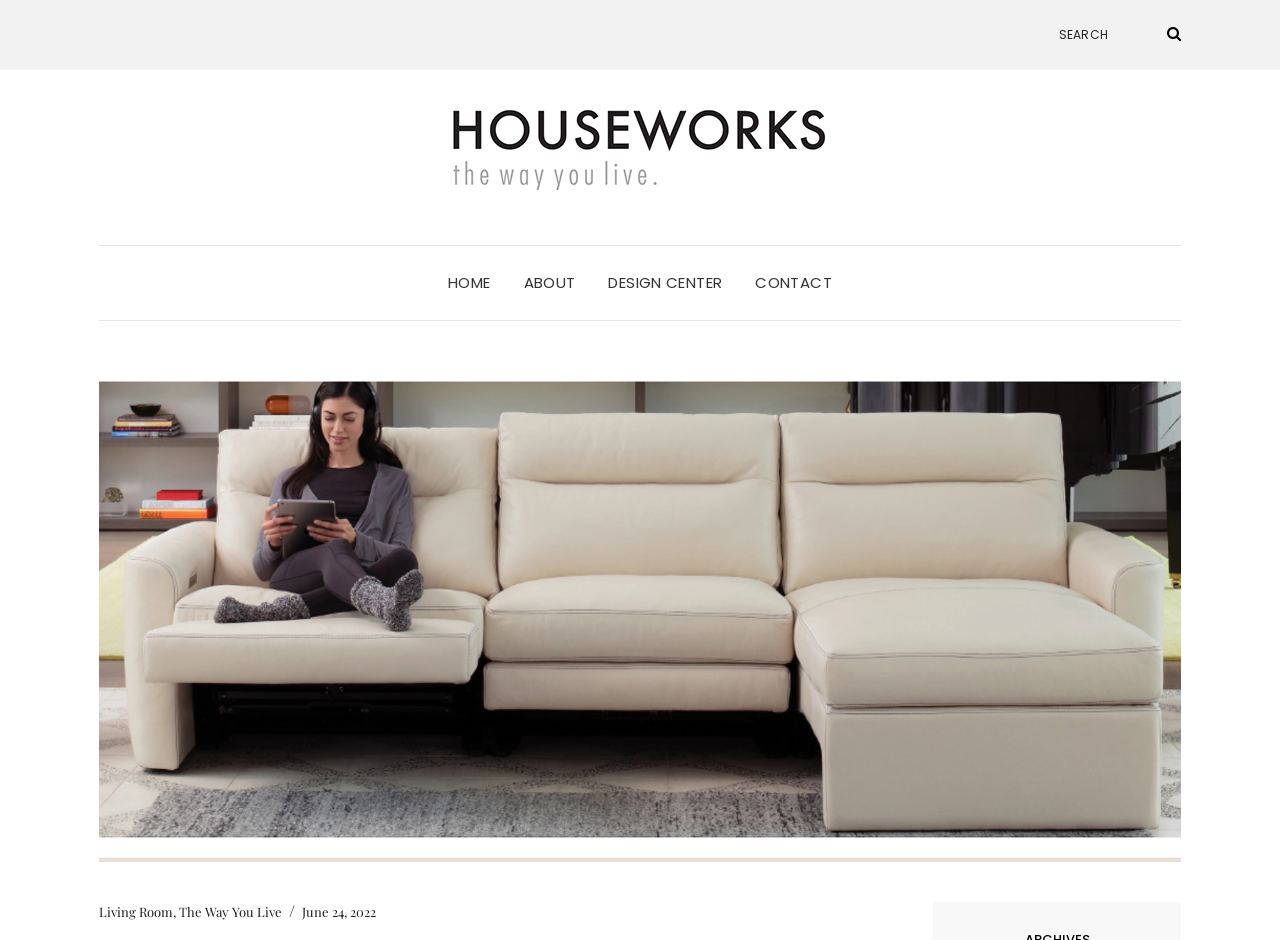Provide a single word or phrase to answer the given question: 
How many navigation links are there?

4